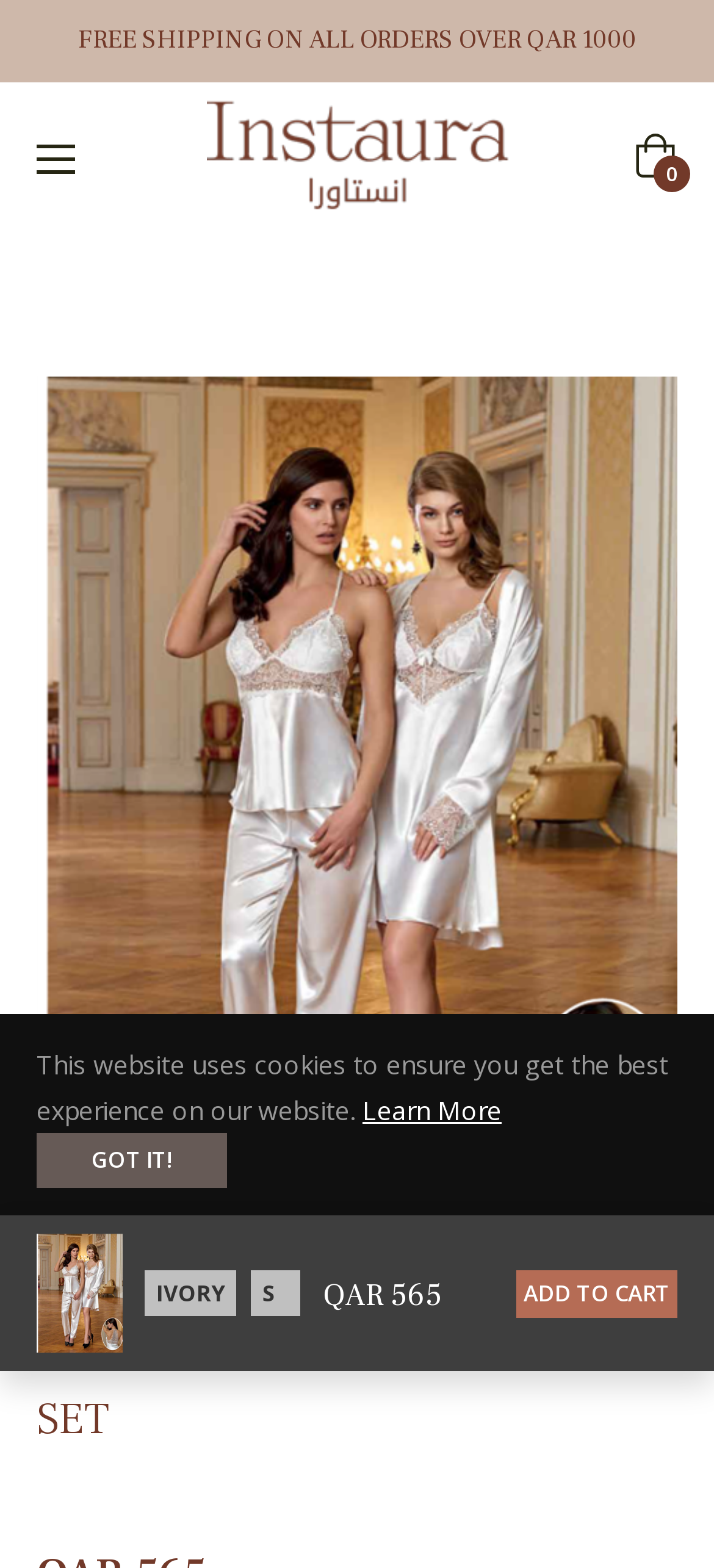Identify and extract the main heading from the webpage.

TRN6497 FOUR PIECES SATIN SET